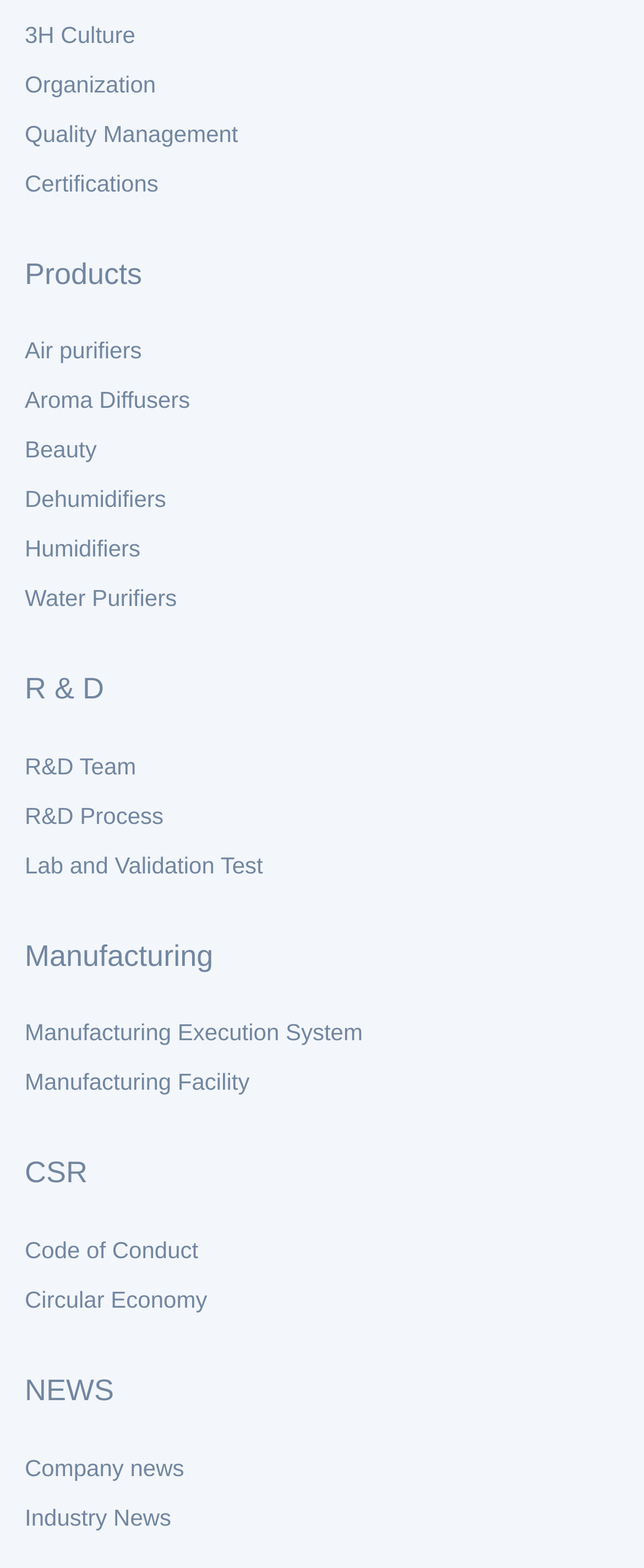How many categories are under Products?
Based on the image, answer the question in a detailed manner.

I counted the number of links under the 'Products' heading, which are 'Air purifiers', 'Aroma Diffusers', 'Beauty', 'Dehumidifiers', 'Humidifiers', and 'Water Purifiers'. Therefore, there are 6 categories under Products.